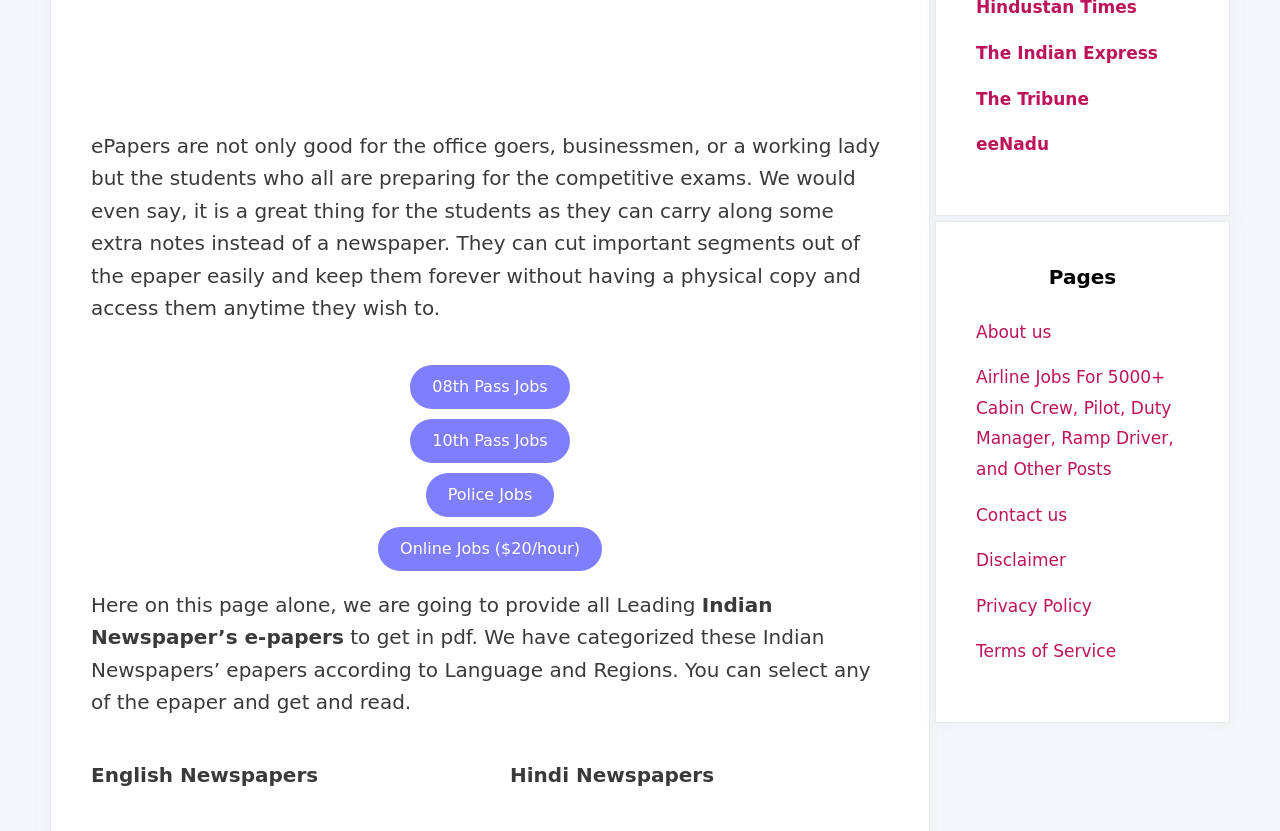What is the name of the first English newspaper listed?
Answer the question in a detailed and comprehensive manner.

The link with ID 328 has the text 'The Indian Express', which is the first English newspaper listed on the page.